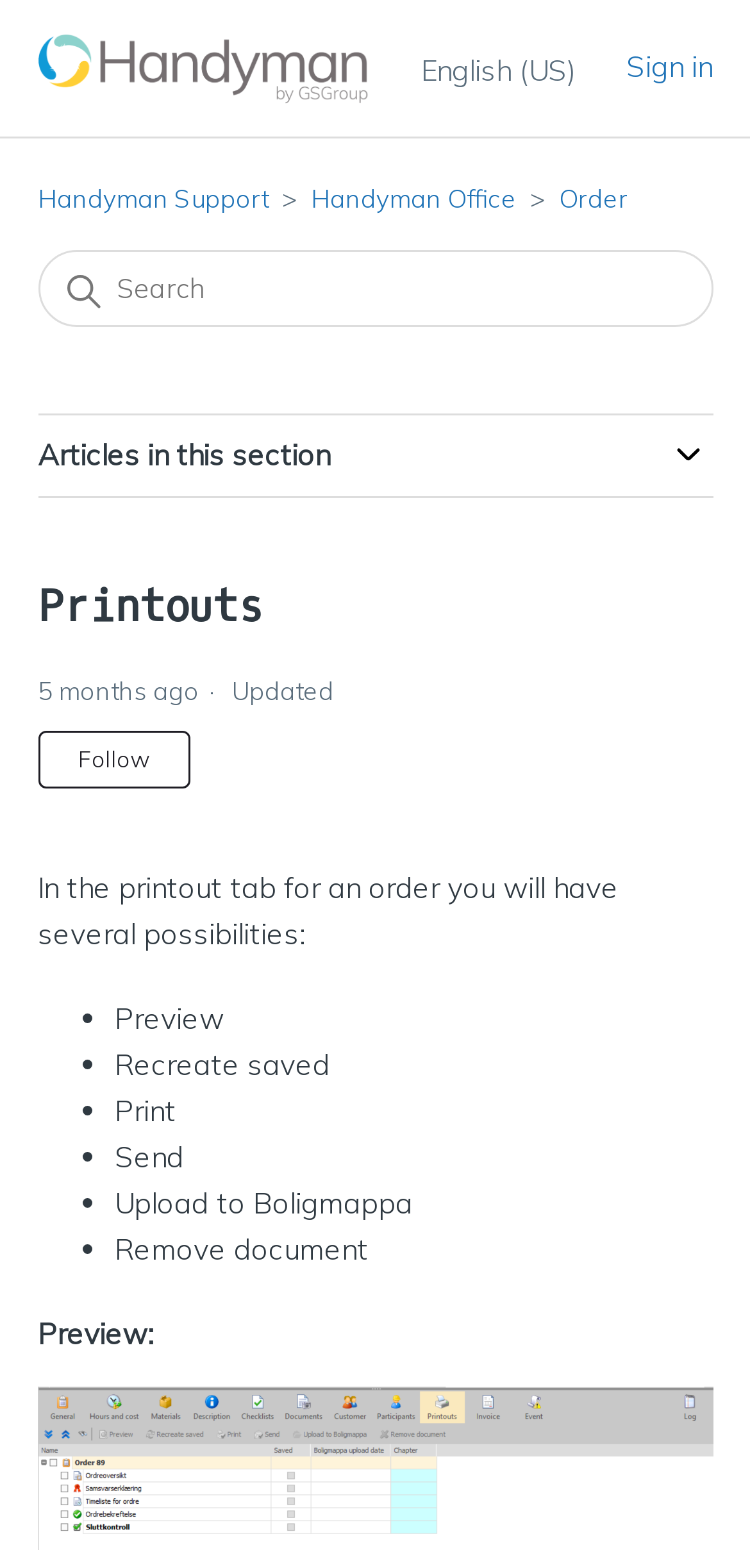Answer the question below in one word or phrase:
What is the date of the last update?

2024-01-18